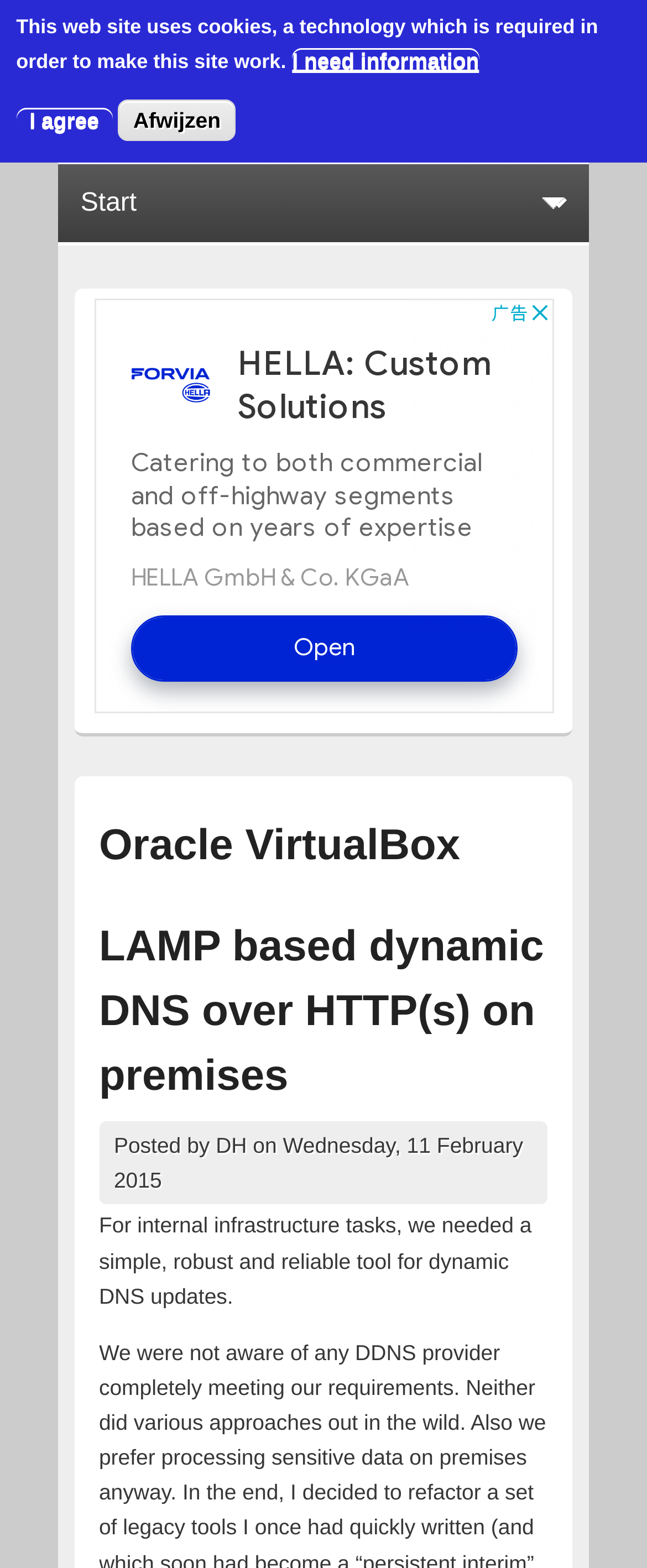Return the bounding box coordinates of the UI element that corresponds to this description: "I agree". The coordinates must be given as four float numbers in the range of 0 and 1, [left, top, right, bottom].

[0.025, 0.069, 0.174, 0.085]